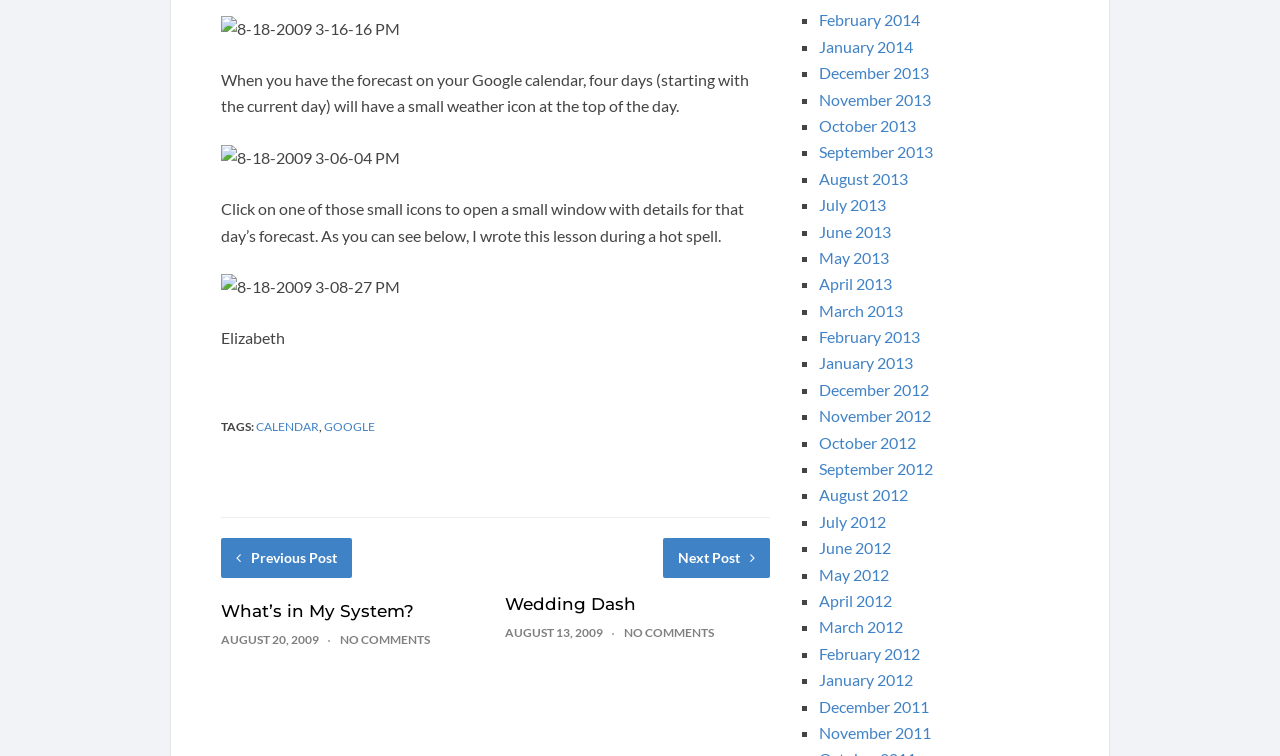Respond with a single word or phrase to the following question:
What is the purpose of the small weather icon on Google calendar?

to open a small window with details for that day’s forecast